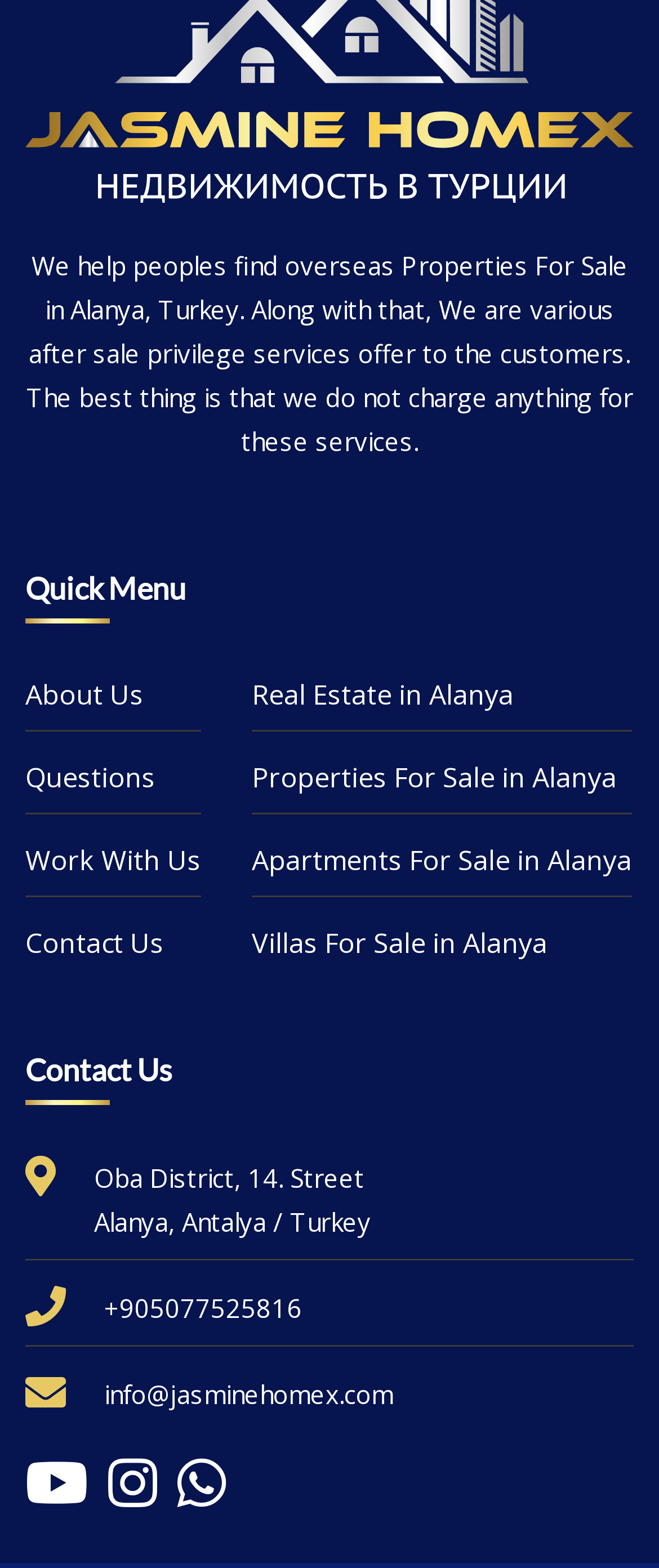Identify the bounding box coordinates of the clickable region required to complete the instruction: "Contact the company". The coordinates should be given as four float numbers within the range of 0 and 1, i.e., [left, top, right, bottom].

[0.038, 0.517, 0.305, 0.543]